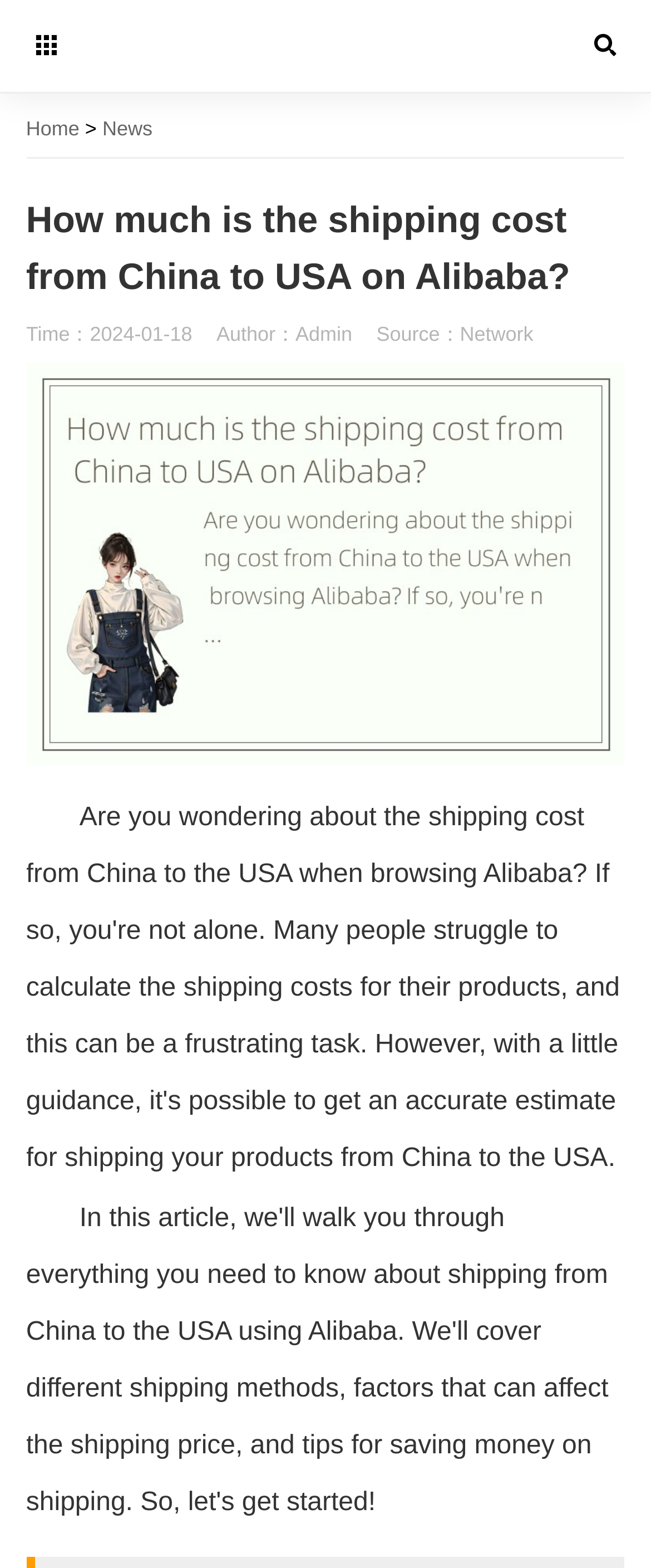Based on the image, please elaborate on the answer to the following question:
What is the date of the article?

The date of the article can be found at the top of the webpage, below the main heading, where it says 'Time: 2024-01-18'.